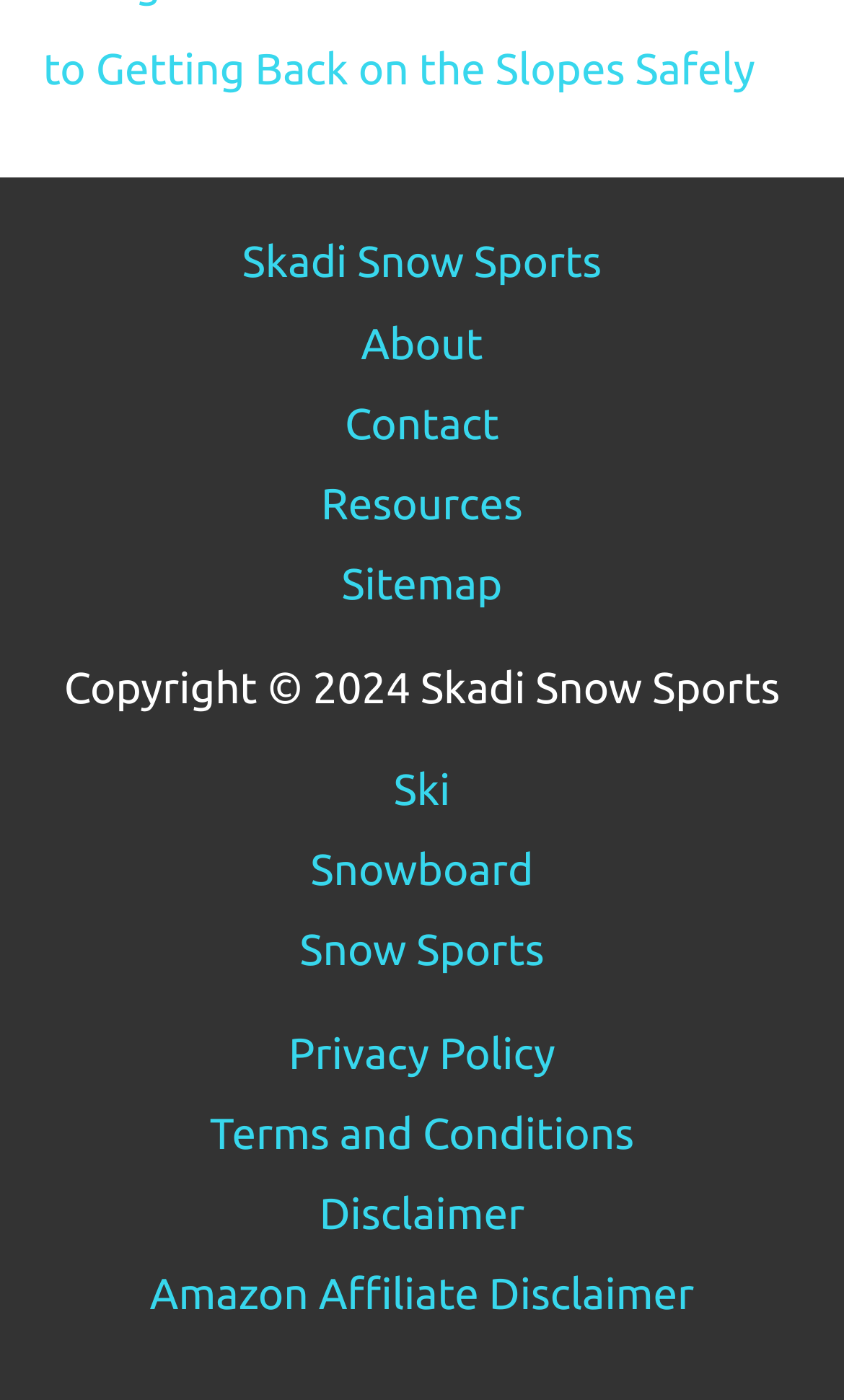Answer with a single word or phrase: 
How many links are there in the first footer widget?

3